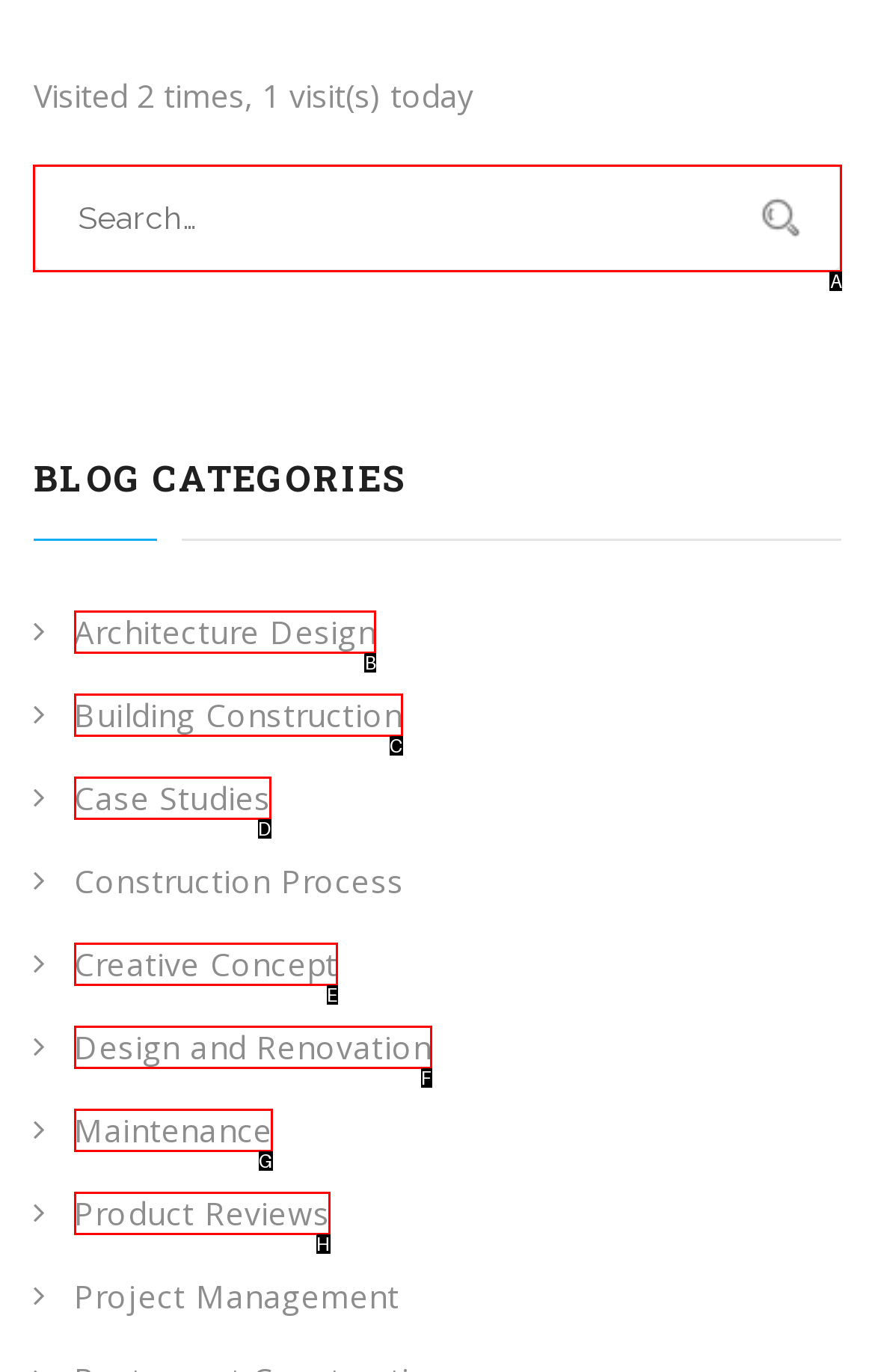Select the letter of the option that should be clicked to achieve the specified task: search for something. Respond with just the letter.

A